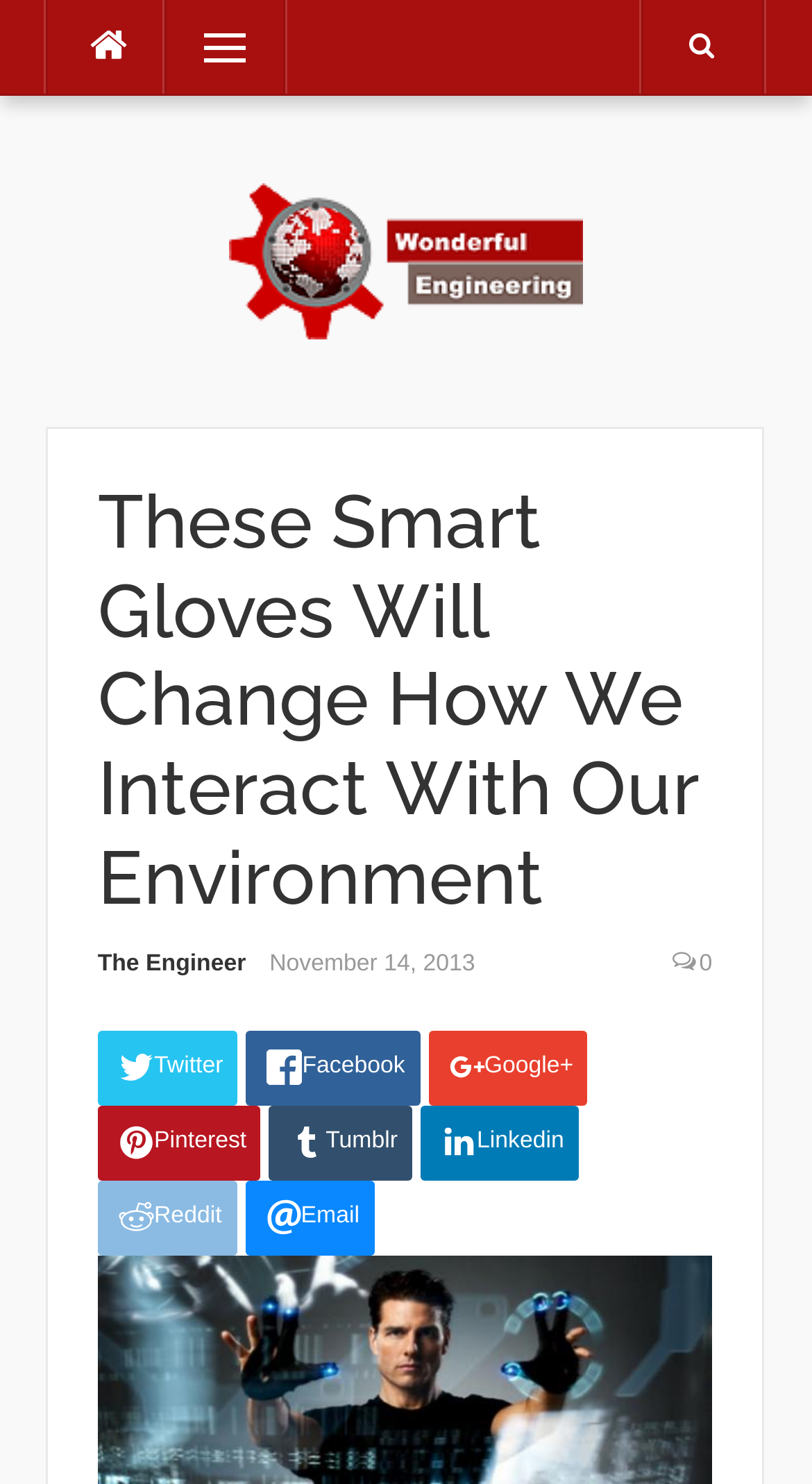What is the date of the article? Please answer the question using a single word or phrase based on the image.

November 14, 2013